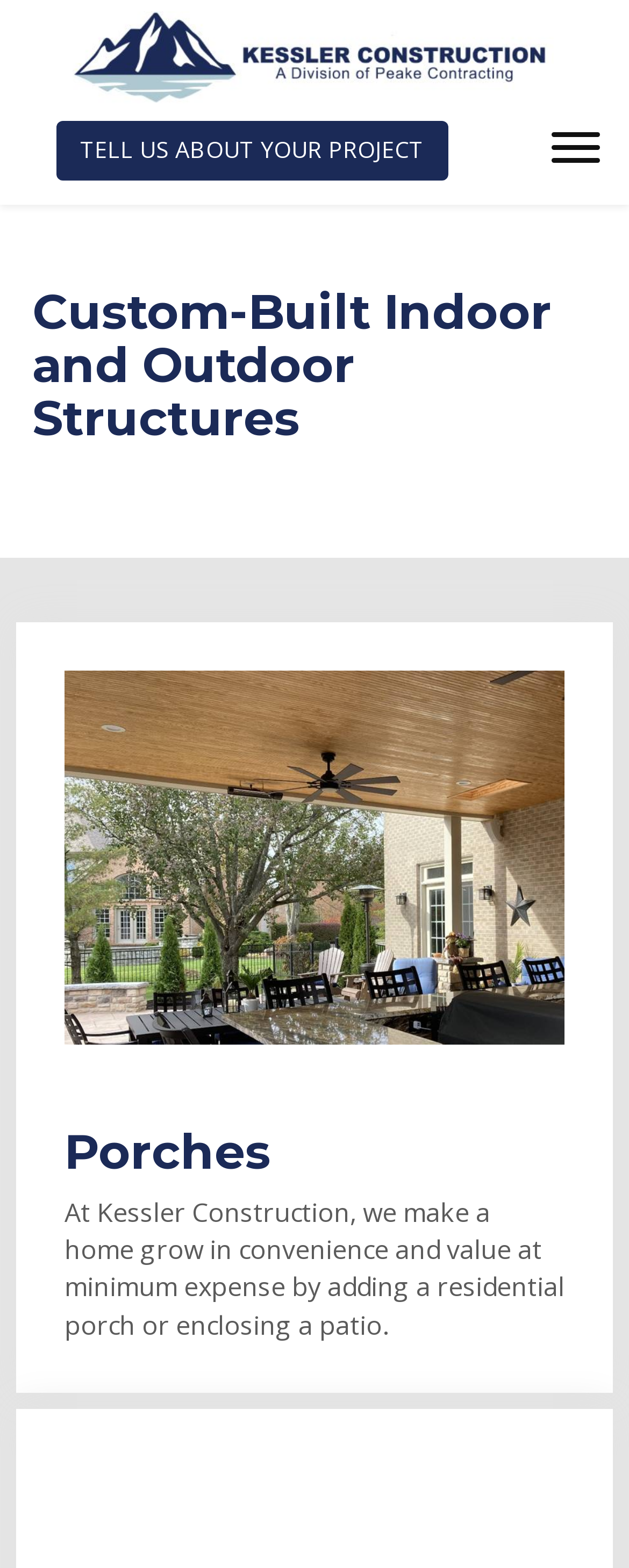Provide the bounding box coordinates of the HTML element described by the text: "aria-label="Menu"". The coordinates should be in the format [left, top, right, bottom] with values between 0 and 1.

[0.877, 0.085, 0.954, 0.104]